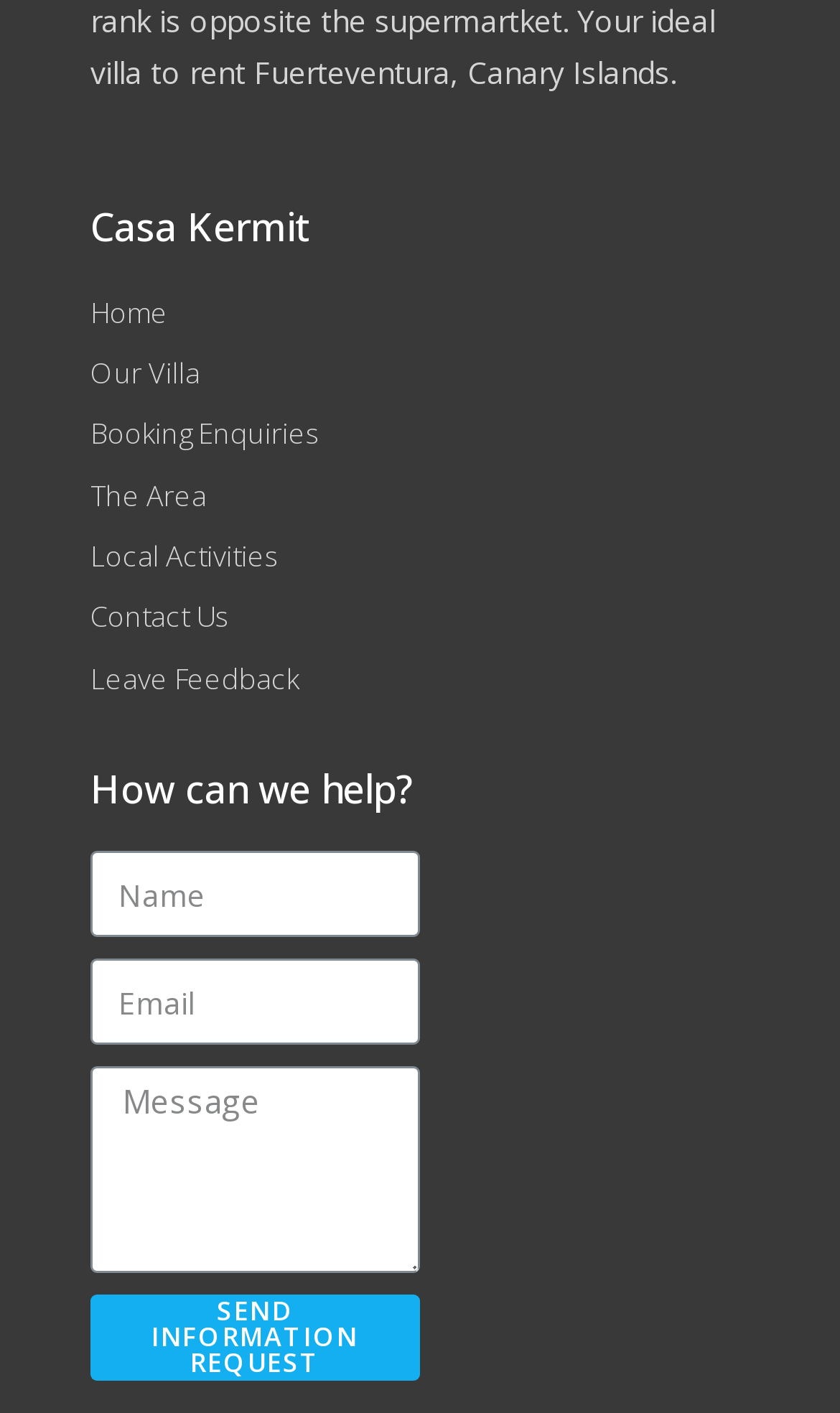Locate the bounding box coordinates of the area to click to fulfill this instruction: "View Our Villa". The bounding box should be presented as four float numbers between 0 and 1, in the order [left, top, right, bottom].

[0.108, 0.247, 0.5, 0.282]